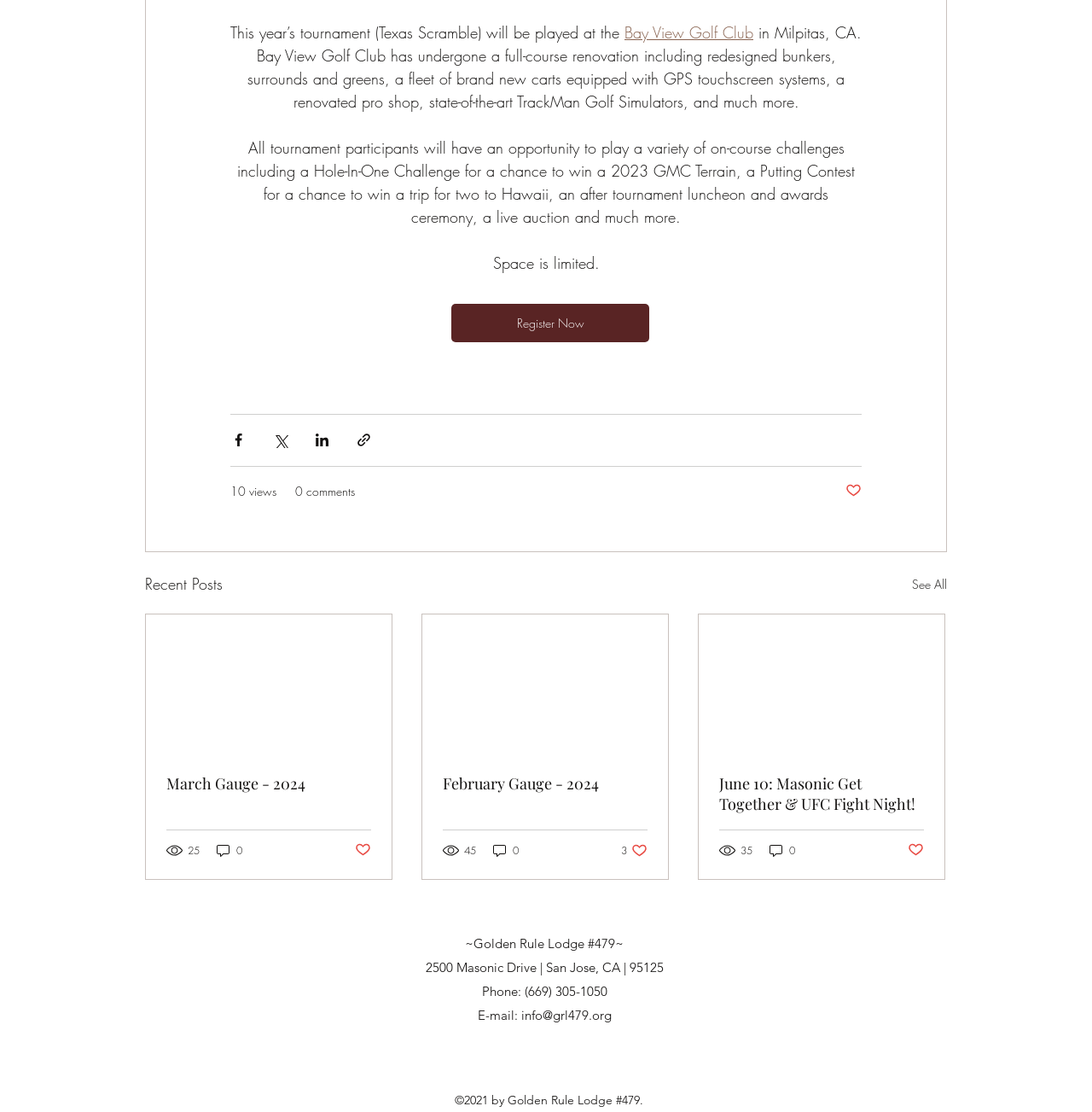Determine the bounding box coordinates of the UI element that matches the following description: "parent_node: March Gauge - 2024". The coordinates should be four float numbers between 0 and 1 in the format [left, top, right, bottom].

[0.134, 0.552, 0.359, 0.677]